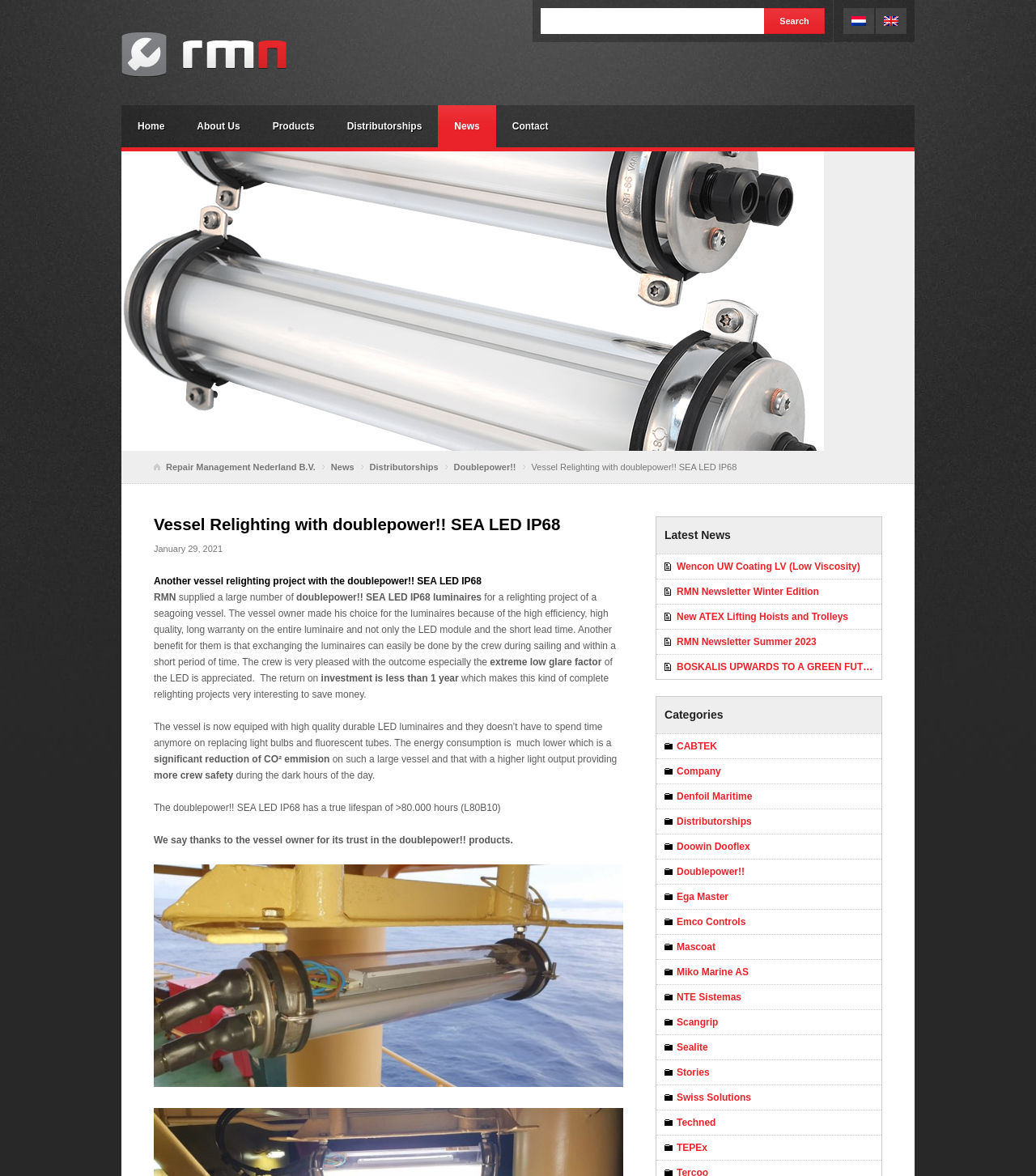Answer this question in one word or a short phrase: What is the benefit of the doublepower!! SEA LED IP68 luminaires?

High efficiency and low glare factor